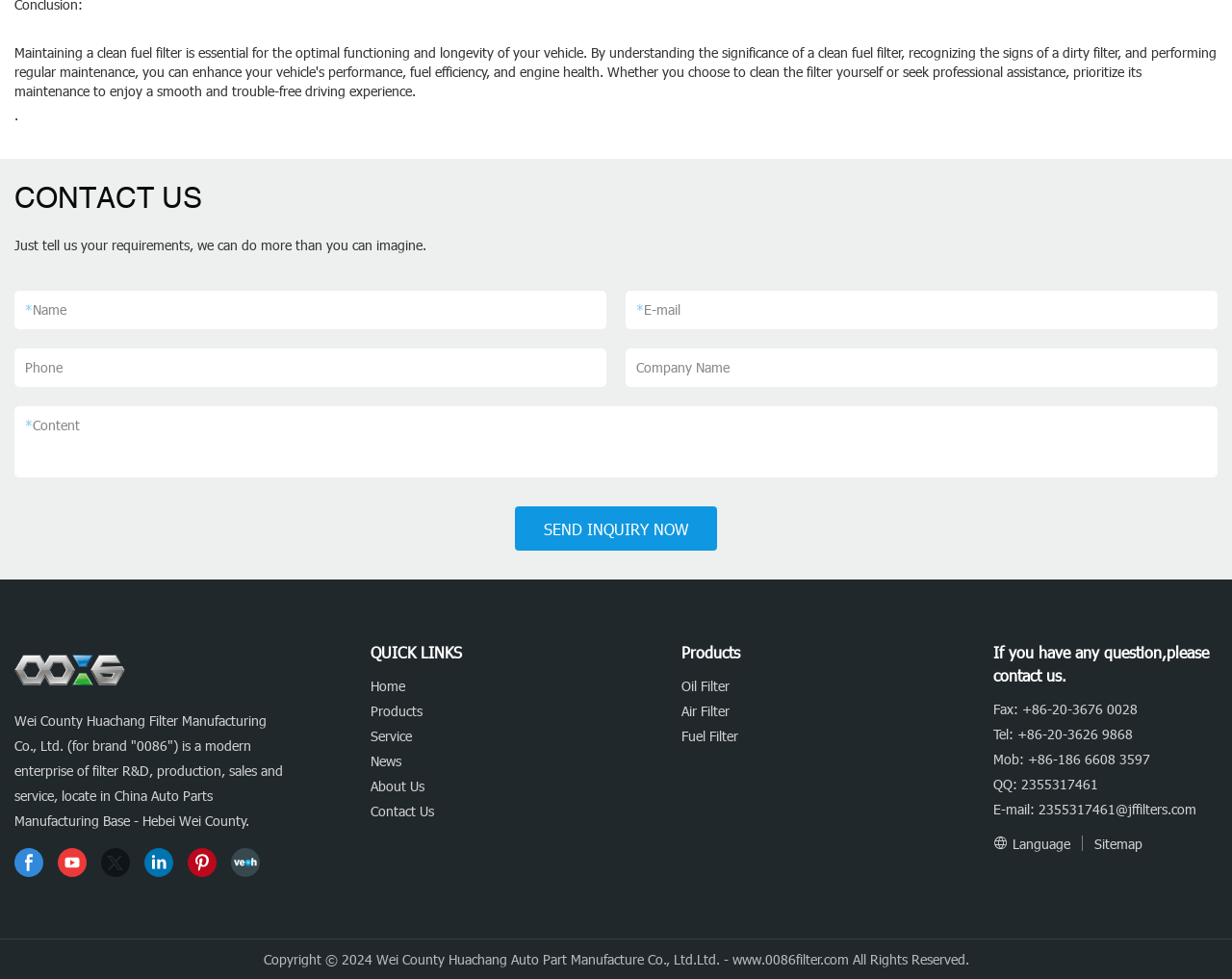Please identify the bounding box coordinates of the element I should click to complete this instruction: 'Enter your email'. The coordinates should be given as four float numbers between 0 and 1, like this: [left, top, right, bottom].

[0.52, 0.298, 0.977, 0.335]